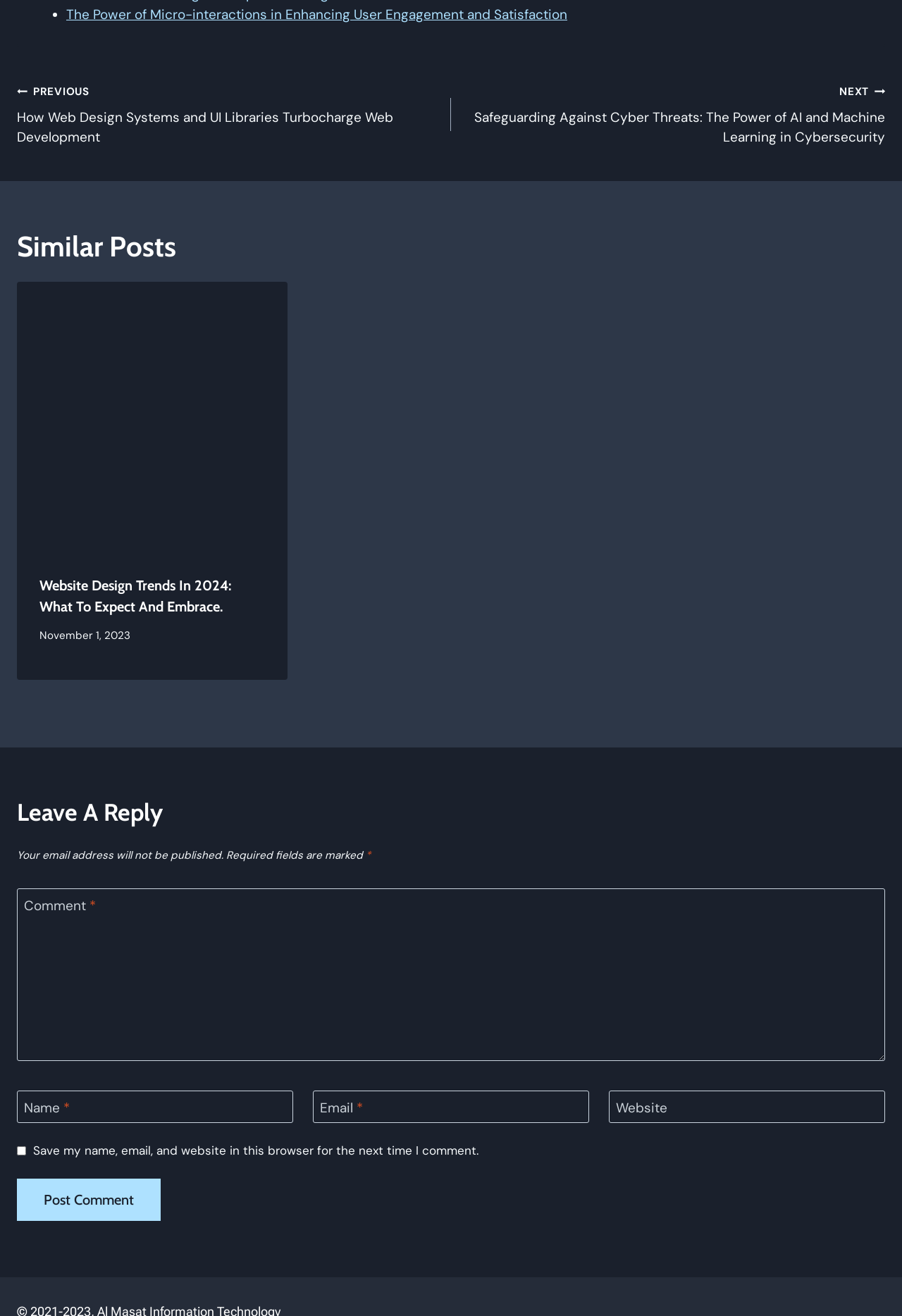Provide a single word or phrase answer to the question: 
How many navigation links are present?

2